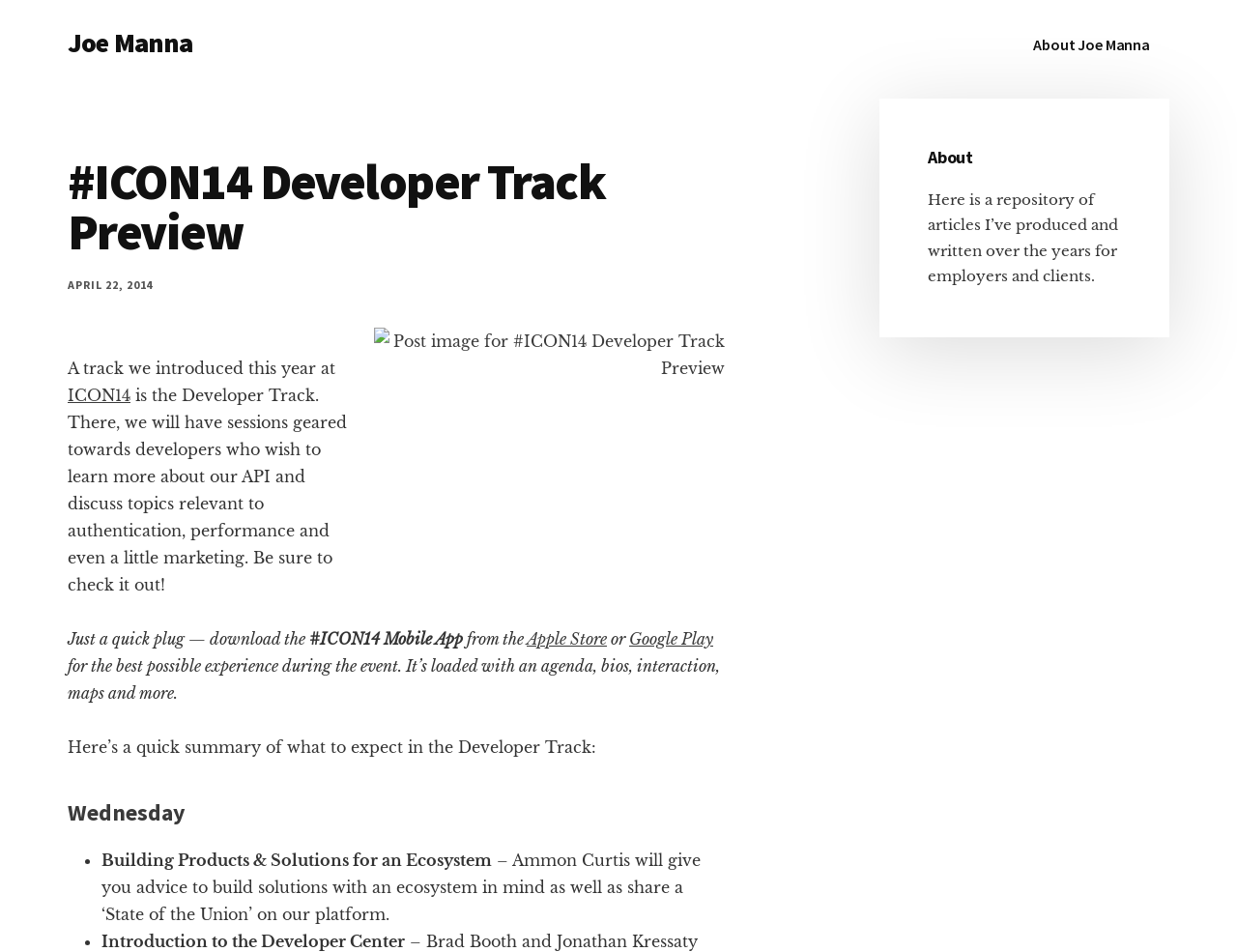Show the bounding box coordinates for the HTML element as described: "Apple Store".

[0.426, 0.661, 0.491, 0.681]